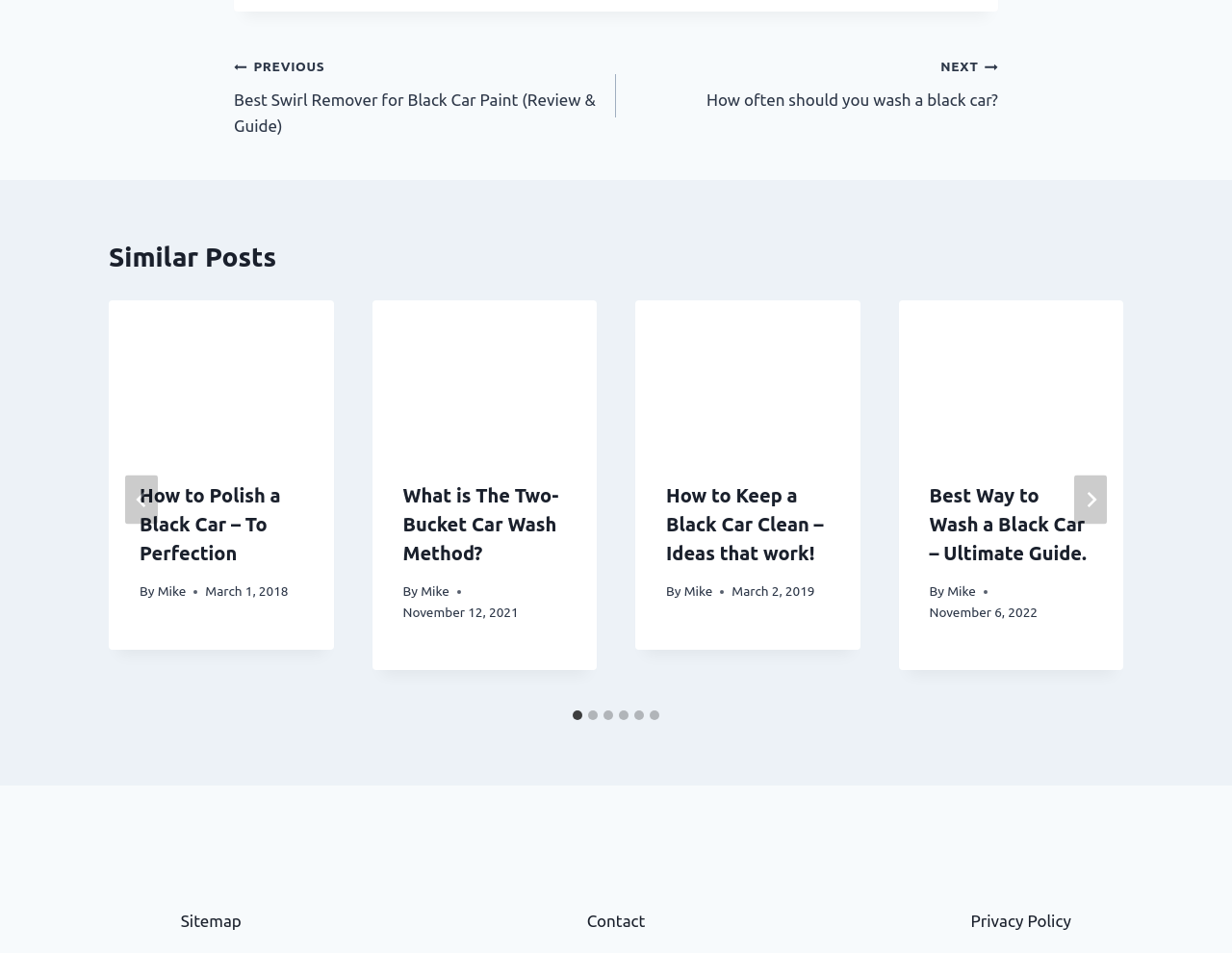Show the bounding box coordinates for the HTML element described as: "Privacy Policy".

[0.788, 0.956, 0.869, 0.976]